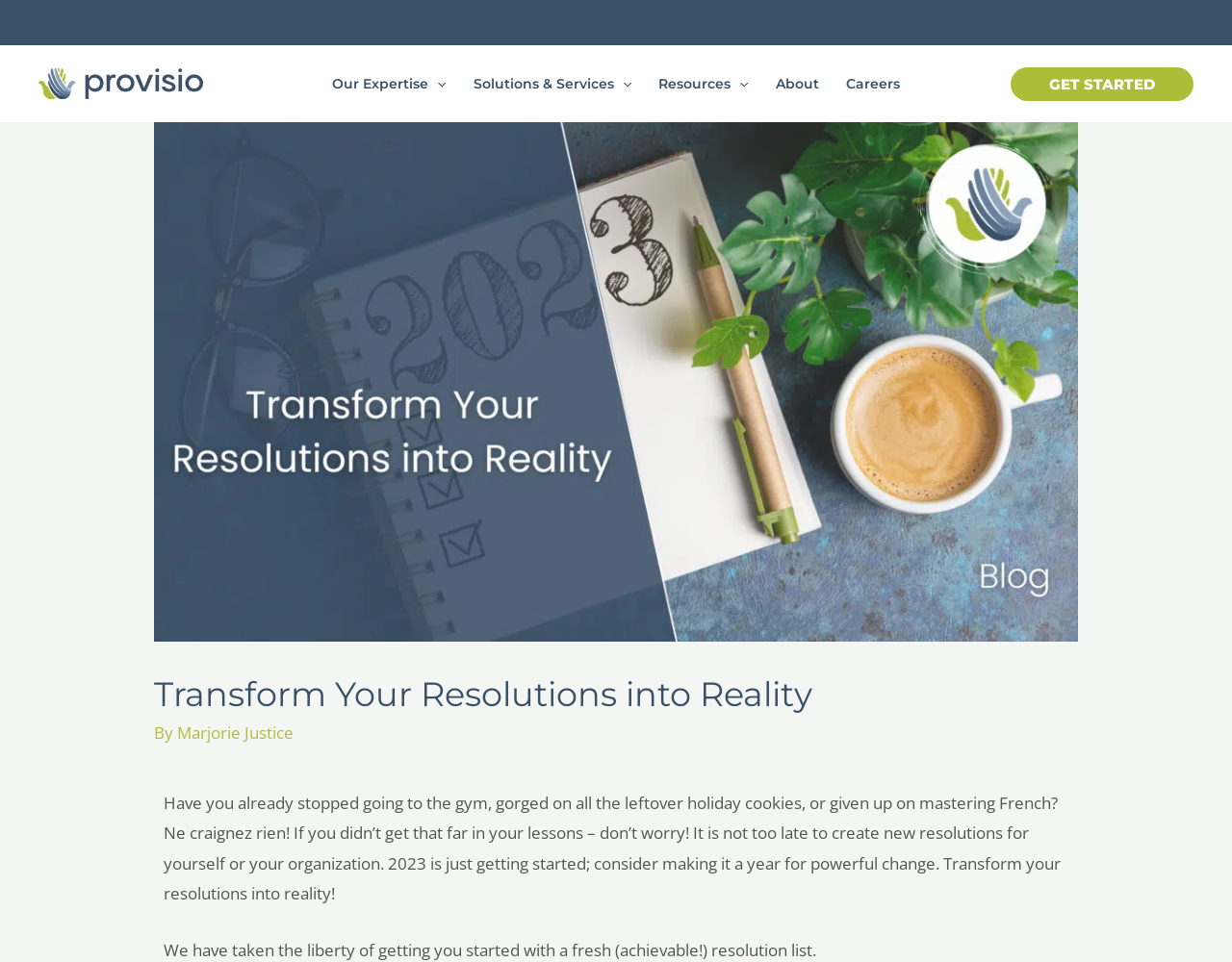Please specify the bounding box coordinates of the clickable section necessary to execute the following command: "Click on the Provisio Partners link".

[0.031, 0.074, 0.165, 0.097]